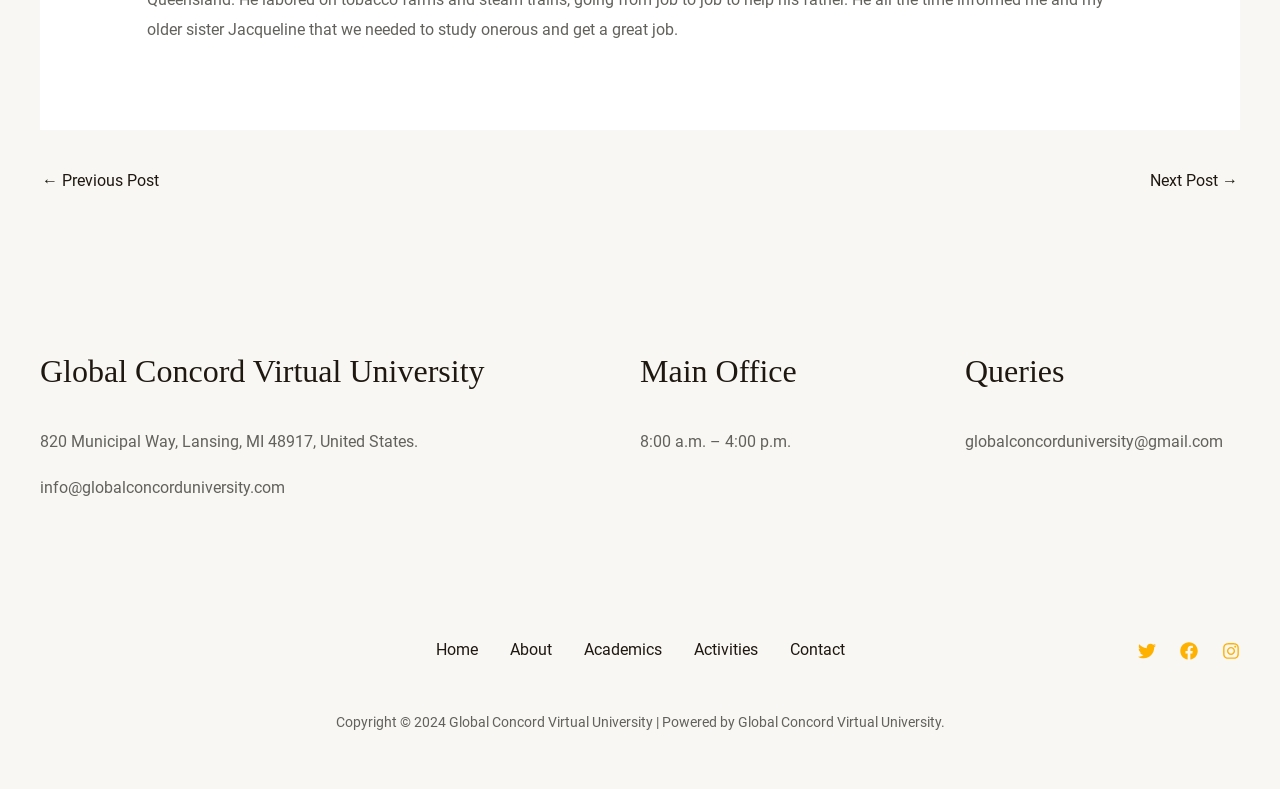Please find the bounding box coordinates (top-left x, top-left y, bottom-right x, bottom-right y) in the screenshot for the UI element described as follows: Home

[0.328, 0.805, 0.386, 0.843]